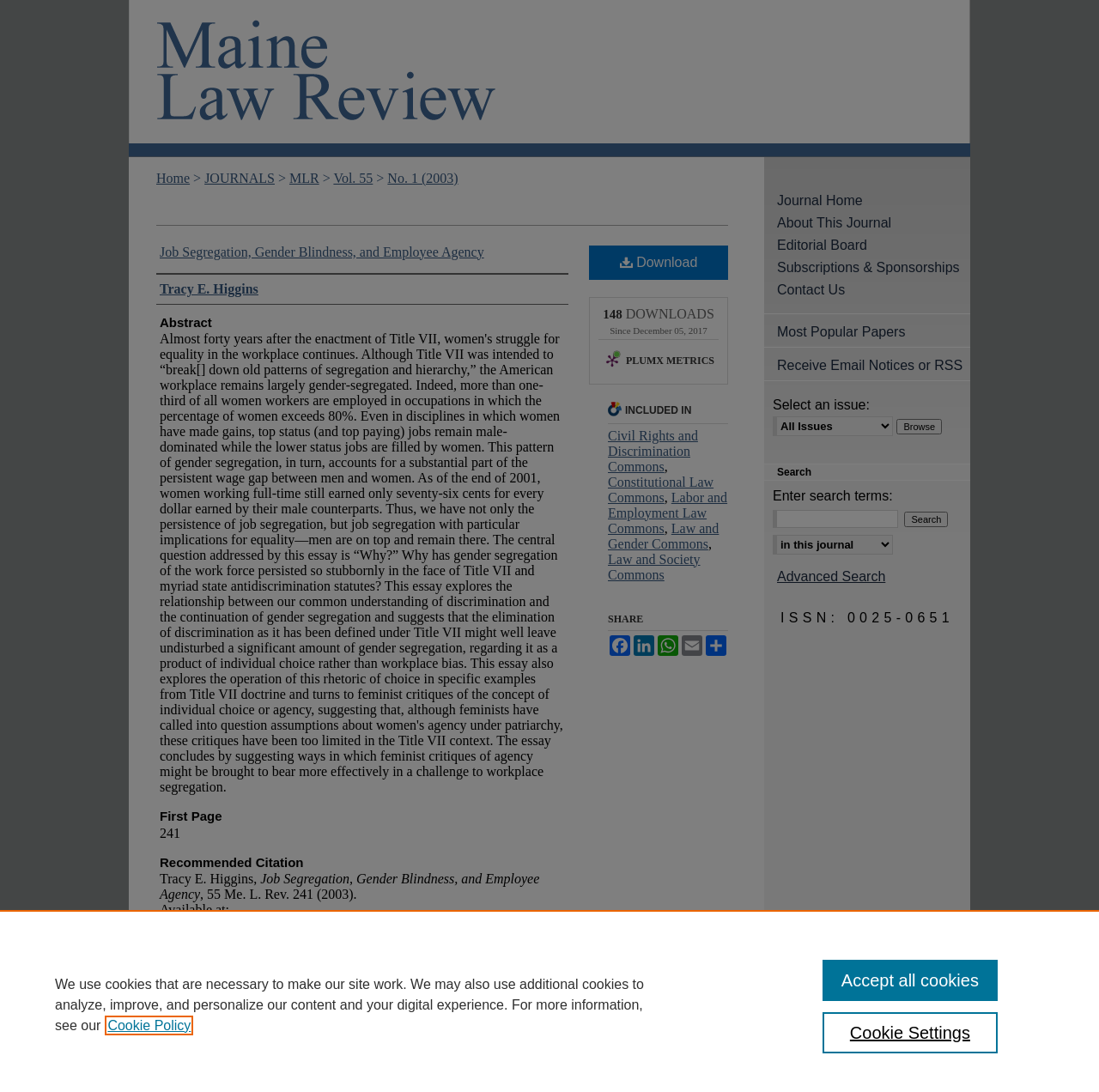Locate the bounding box coordinates of the clickable region to complete the following instruction: "Browse issues."

[0.816, 0.384, 0.857, 0.398]